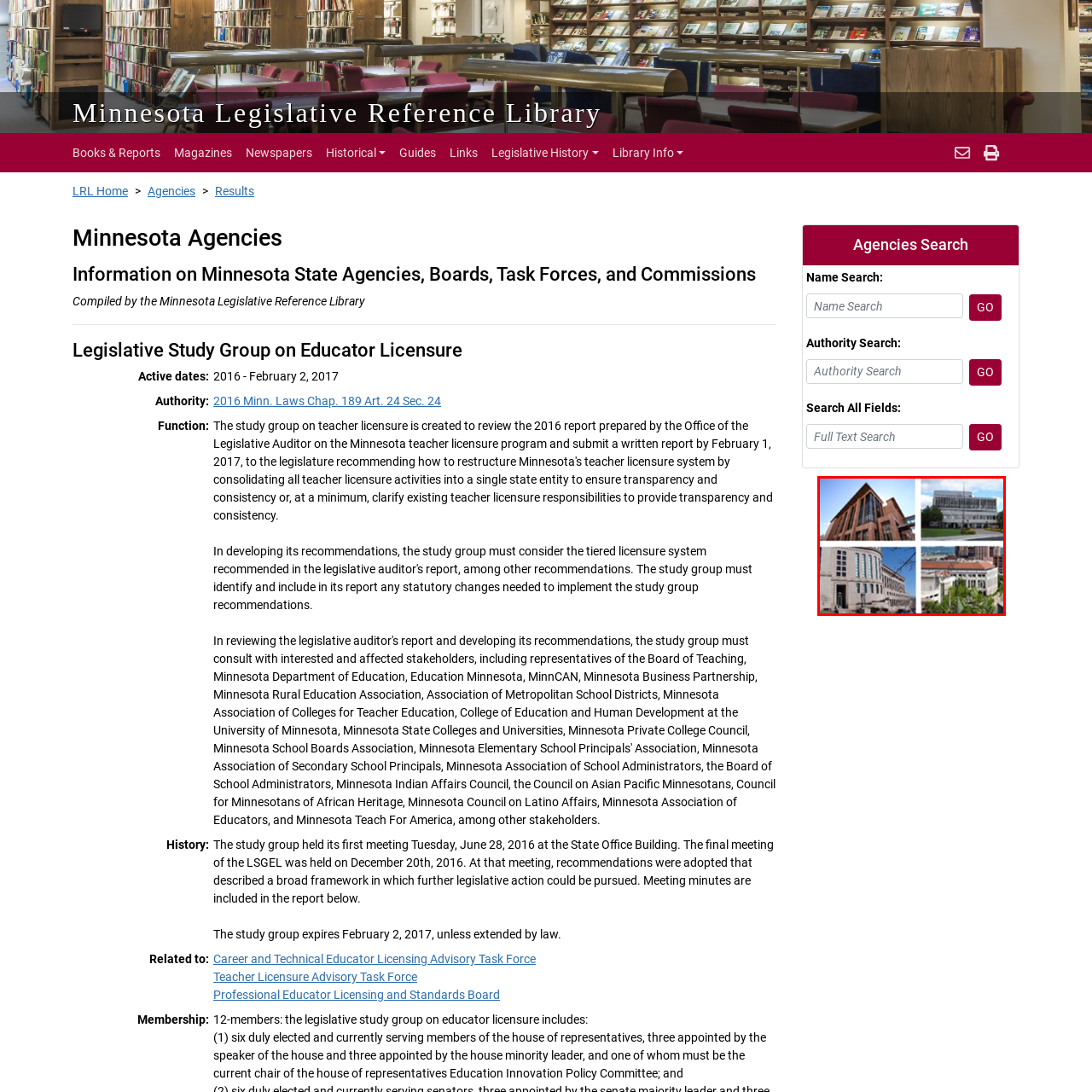What is the significance of the grand structure in the bottom left?
View the image contained within the red box and provide a one-word or short-phrase answer to the question.

Historical significance